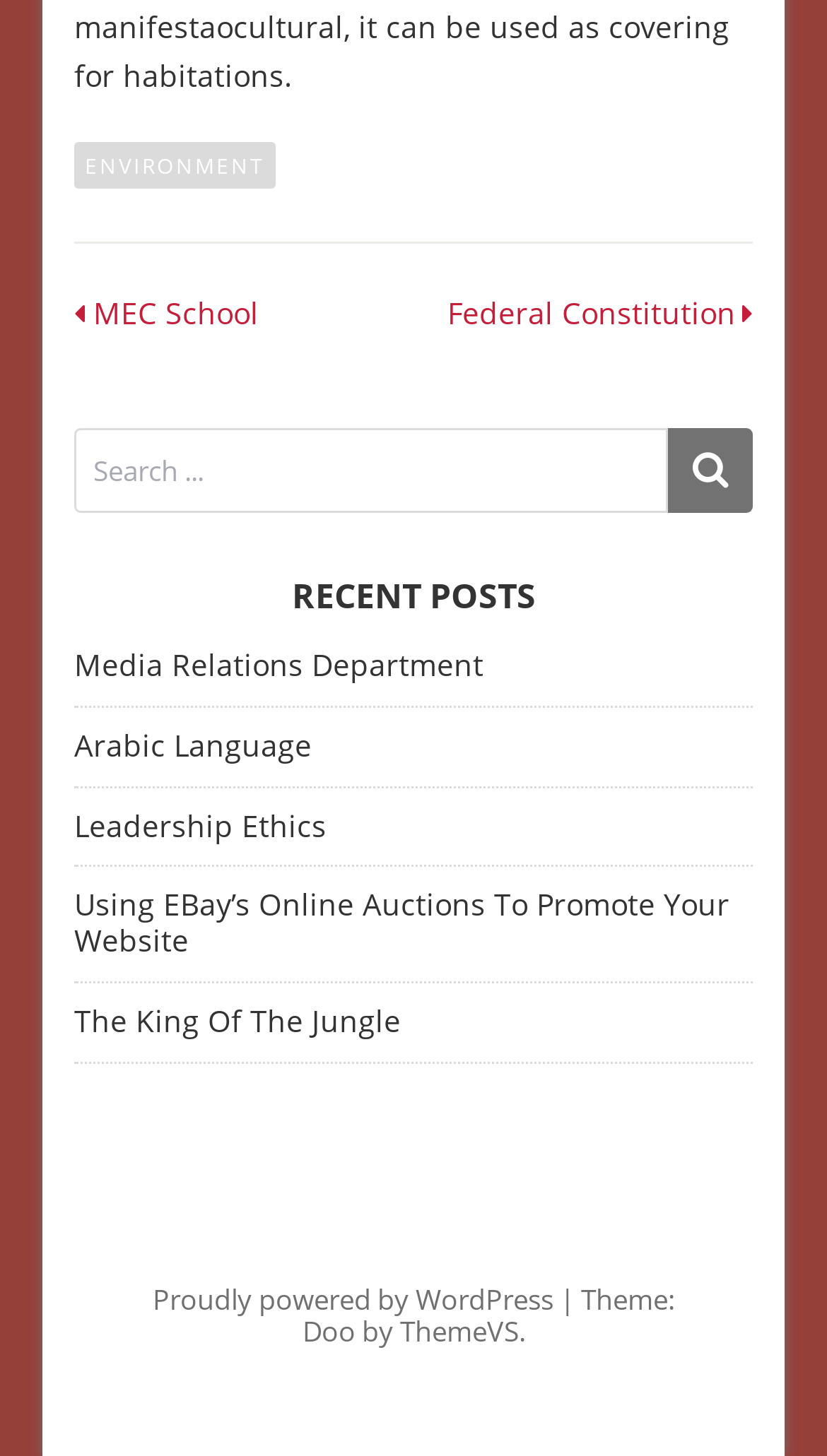Please identify the bounding box coordinates of the element I need to click to follow this instruction: "Visit MEC School".

[0.113, 0.204, 0.313, 0.228]